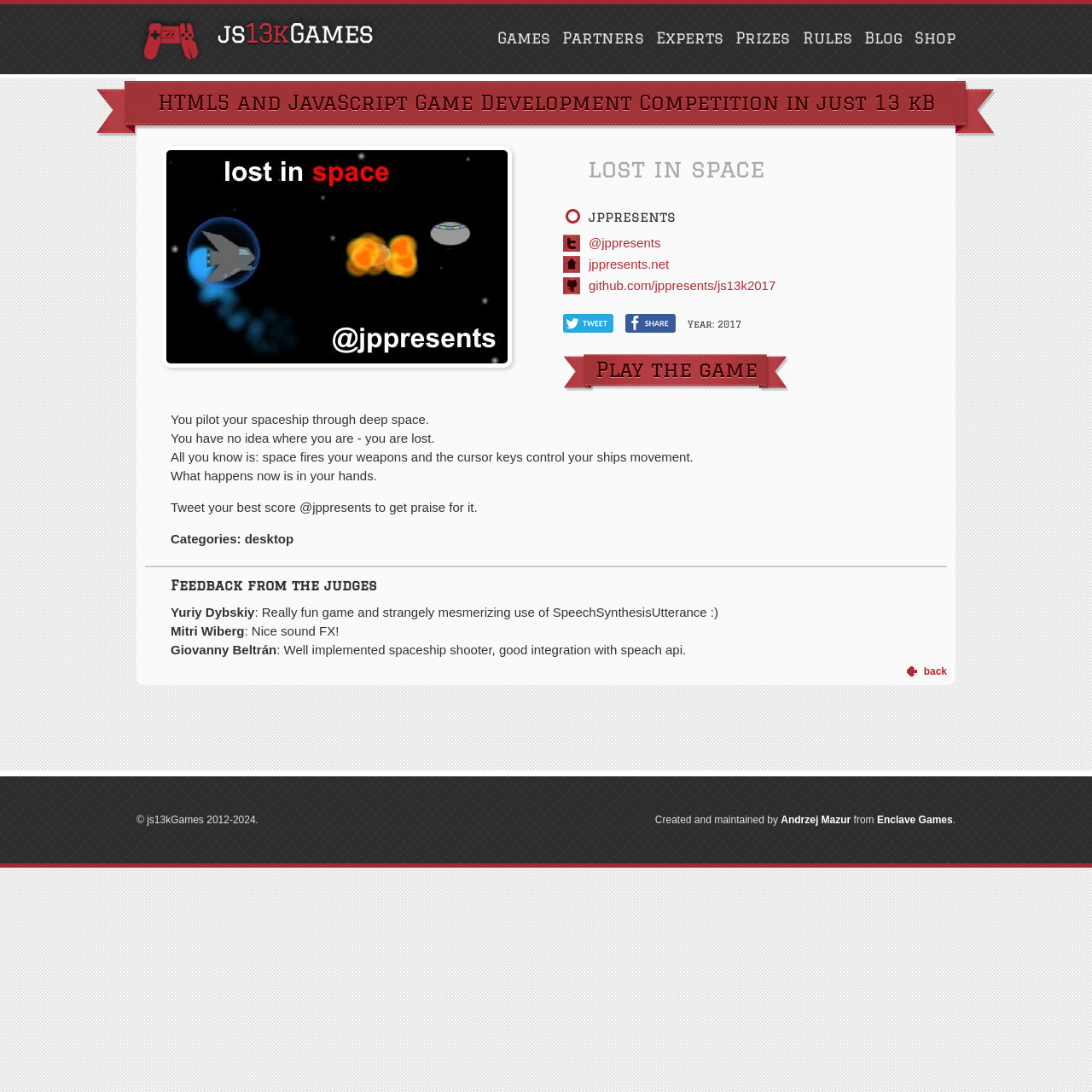Find the bounding box coordinates of the UI element according to this description: "Year: 2017".

[0.63, 0.285, 0.685, 0.309]